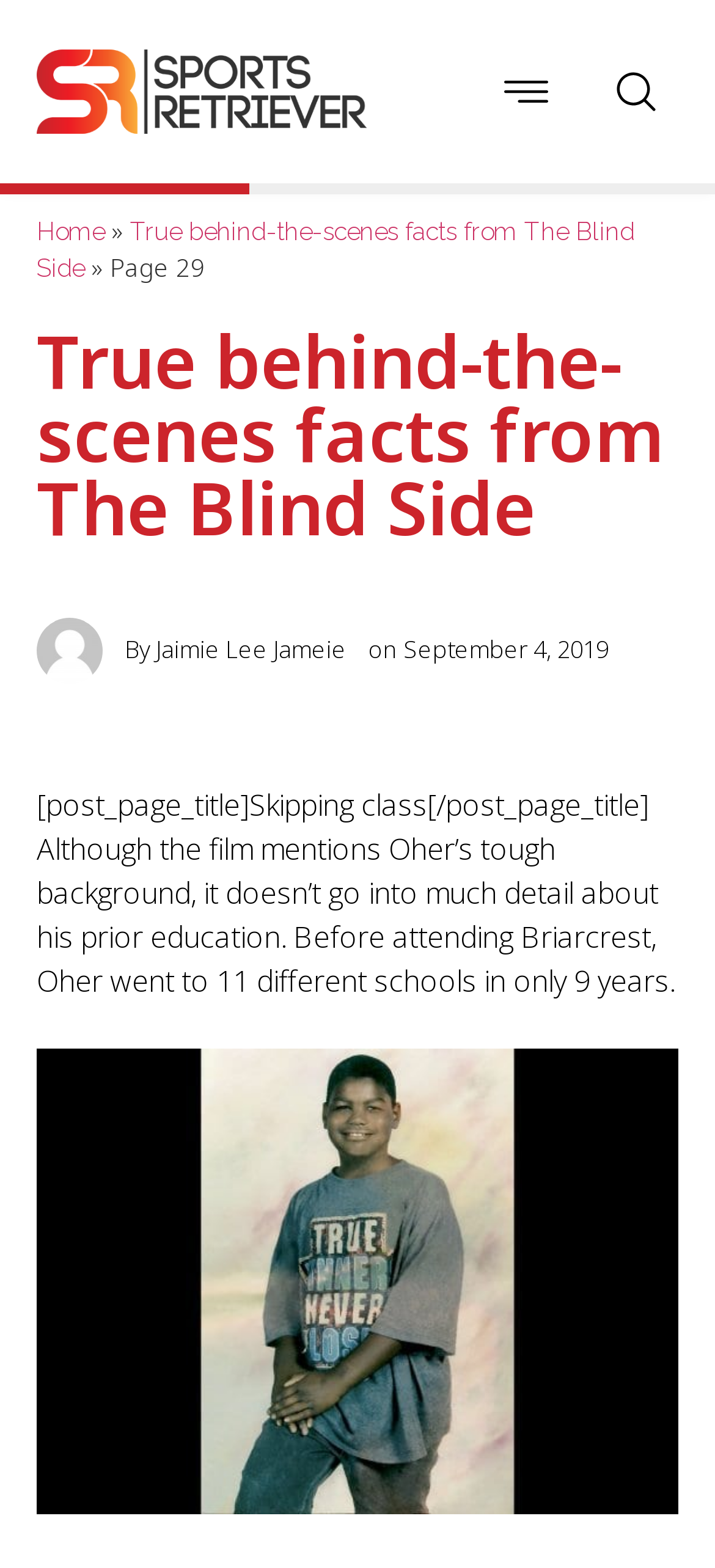Please answer the following question using a single word or phrase: What is the name of the person in the first image?

Jaimie Lee Jameie